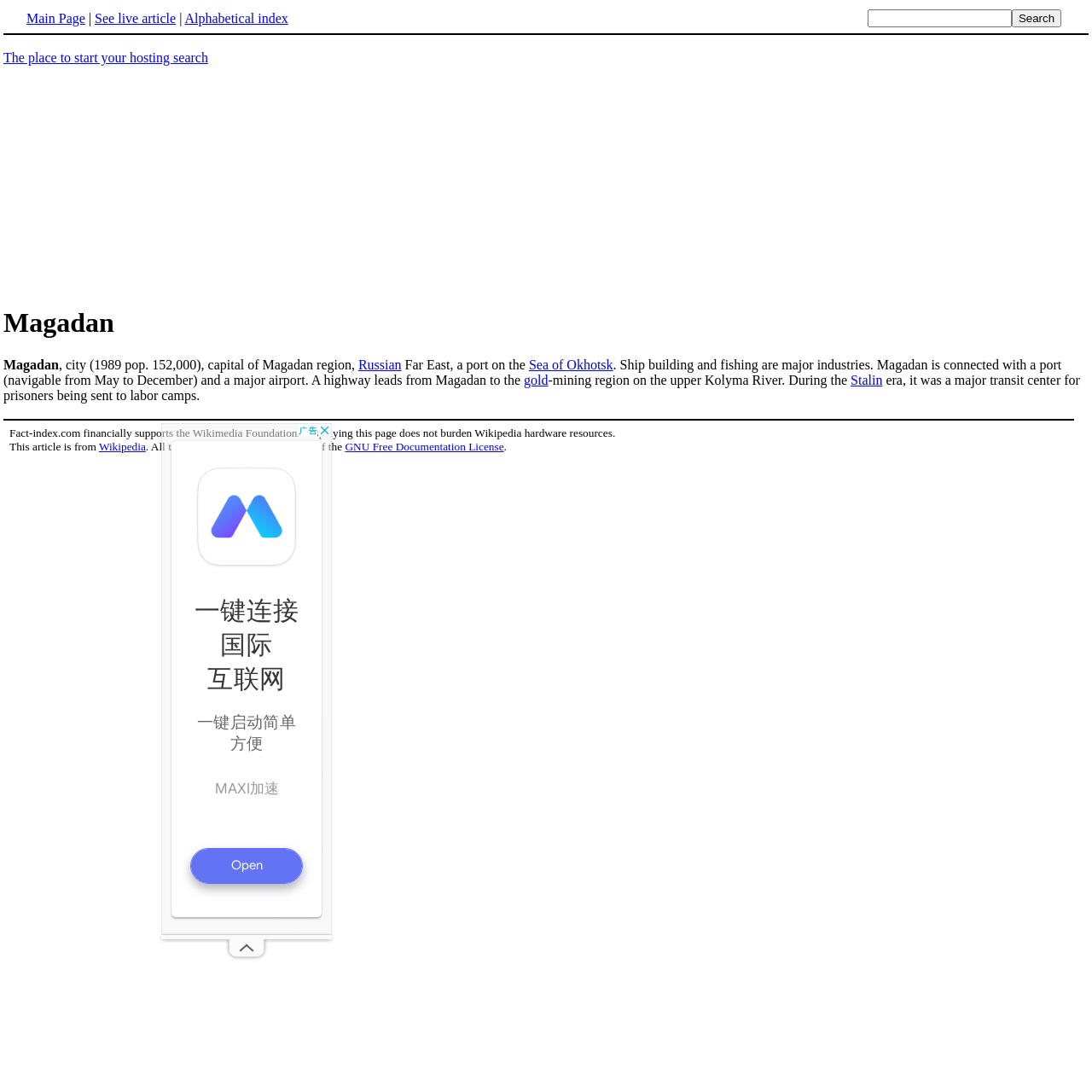Please identify the bounding box coordinates of the element I need to click to follow this instruction: "Visit Wikipedia".

[0.091, 0.403, 0.133, 0.415]